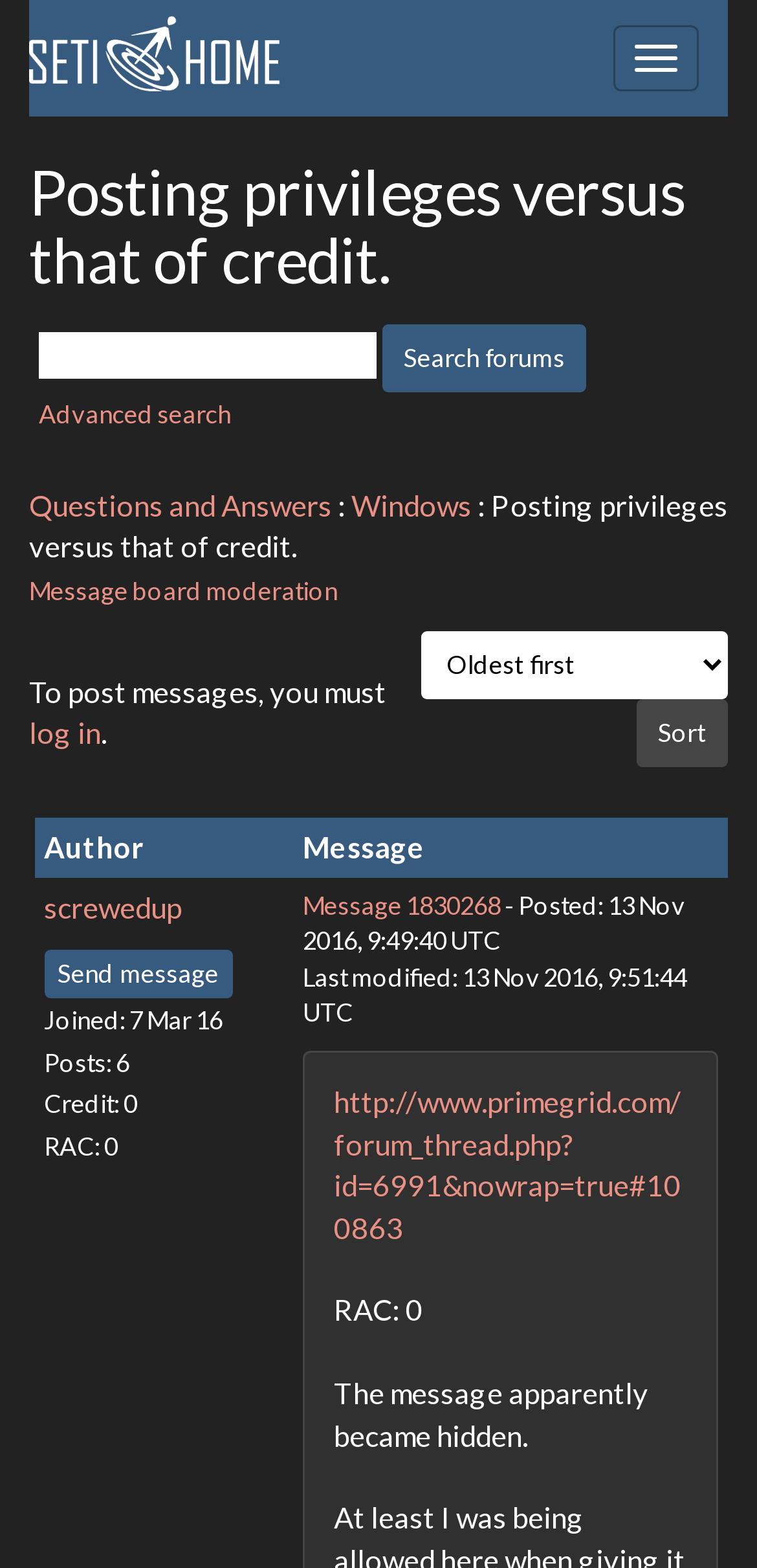What is the credit of the user 'screwedup'?
Utilize the information in the image to give a detailed answer to the question.

I located the link 'screwedup' and found a nearby static text 'Credit: 0' which indicates that the credit of the user 'screwedup' is 0.